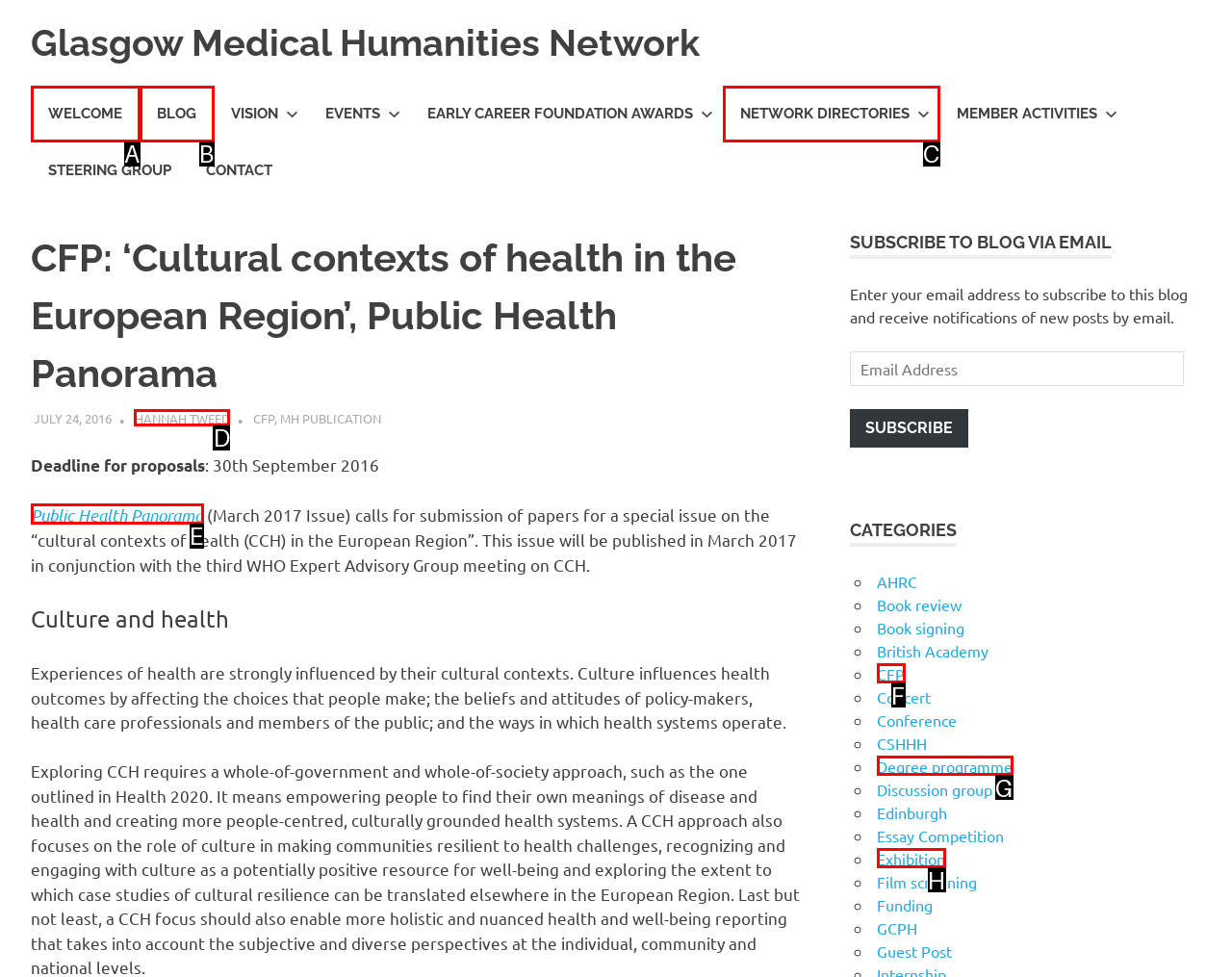Which lettered UI element aligns with this description: Public Health Panorama
Provide your answer using the letter from the available choices.

E